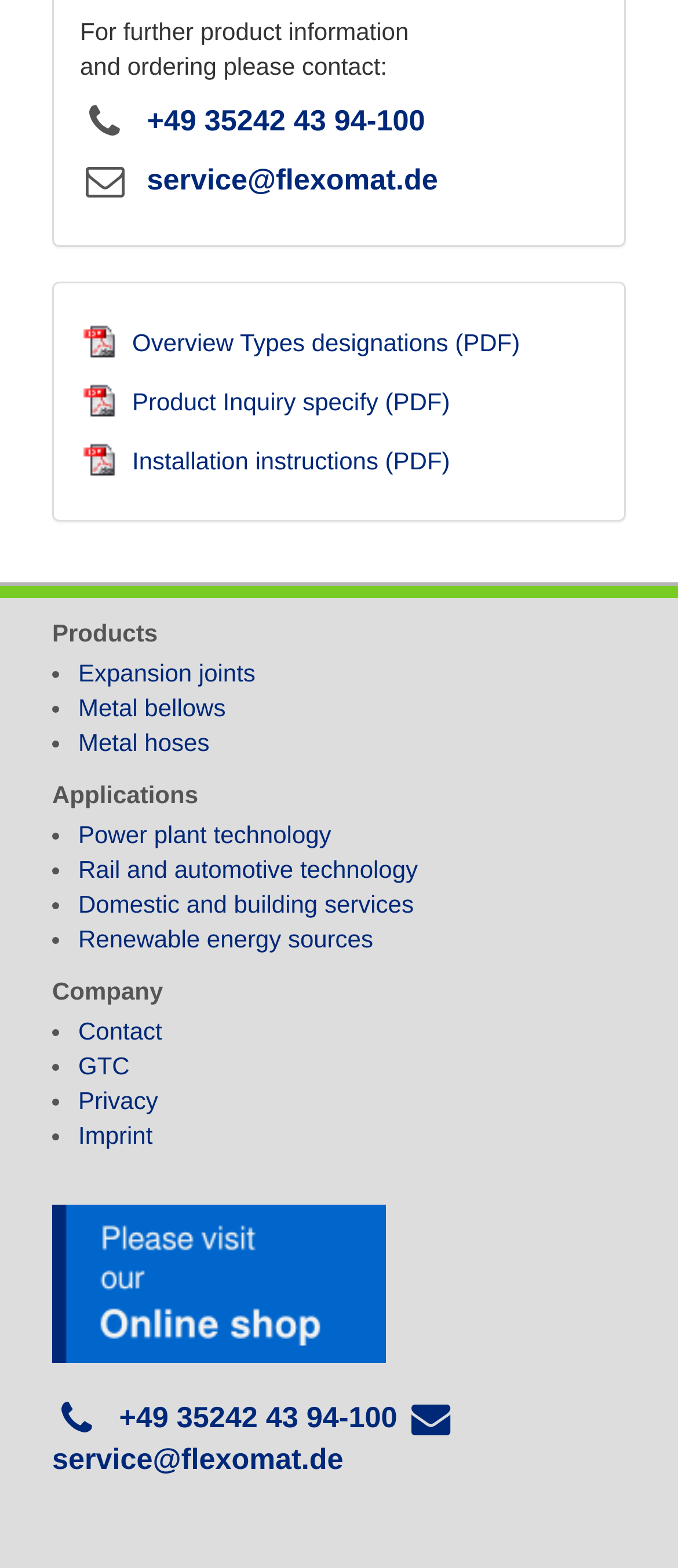What types of products are offered?
Please answer the question with as much detail as possible using the screenshot.

The types of products offered can be found in the 'Products' section of the webpage, where there are links to 'Expansion joints', 'Metal bellows', and 'Metal hoses'.